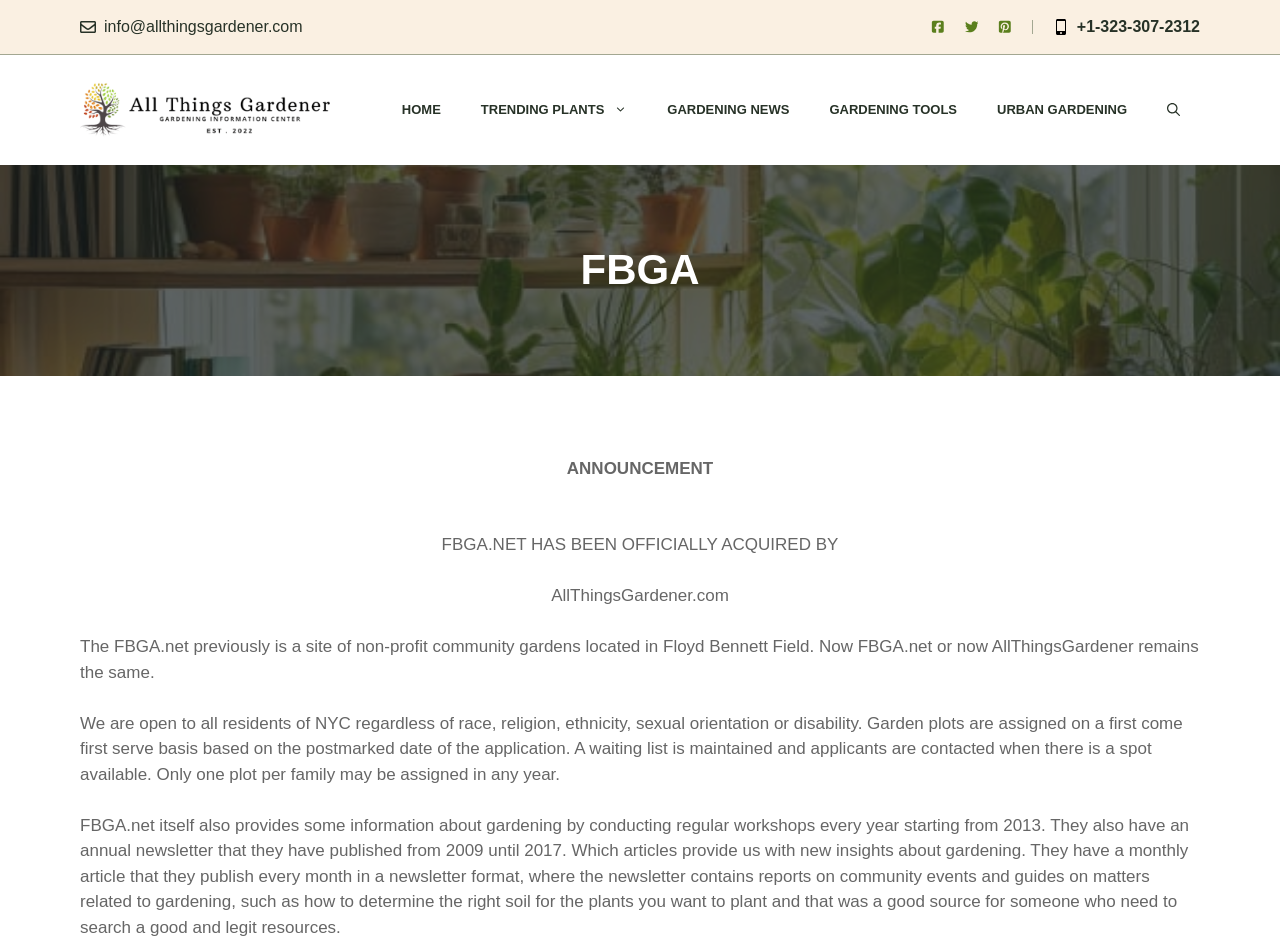Please provide the bounding box coordinates for the element that needs to be clicked to perform the instruction: "Click the 'HOME' link". The coordinates must consist of four float numbers between 0 and 1, formatted as [left, top, right, bottom].

[0.298, 0.085, 0.36, 0.148]